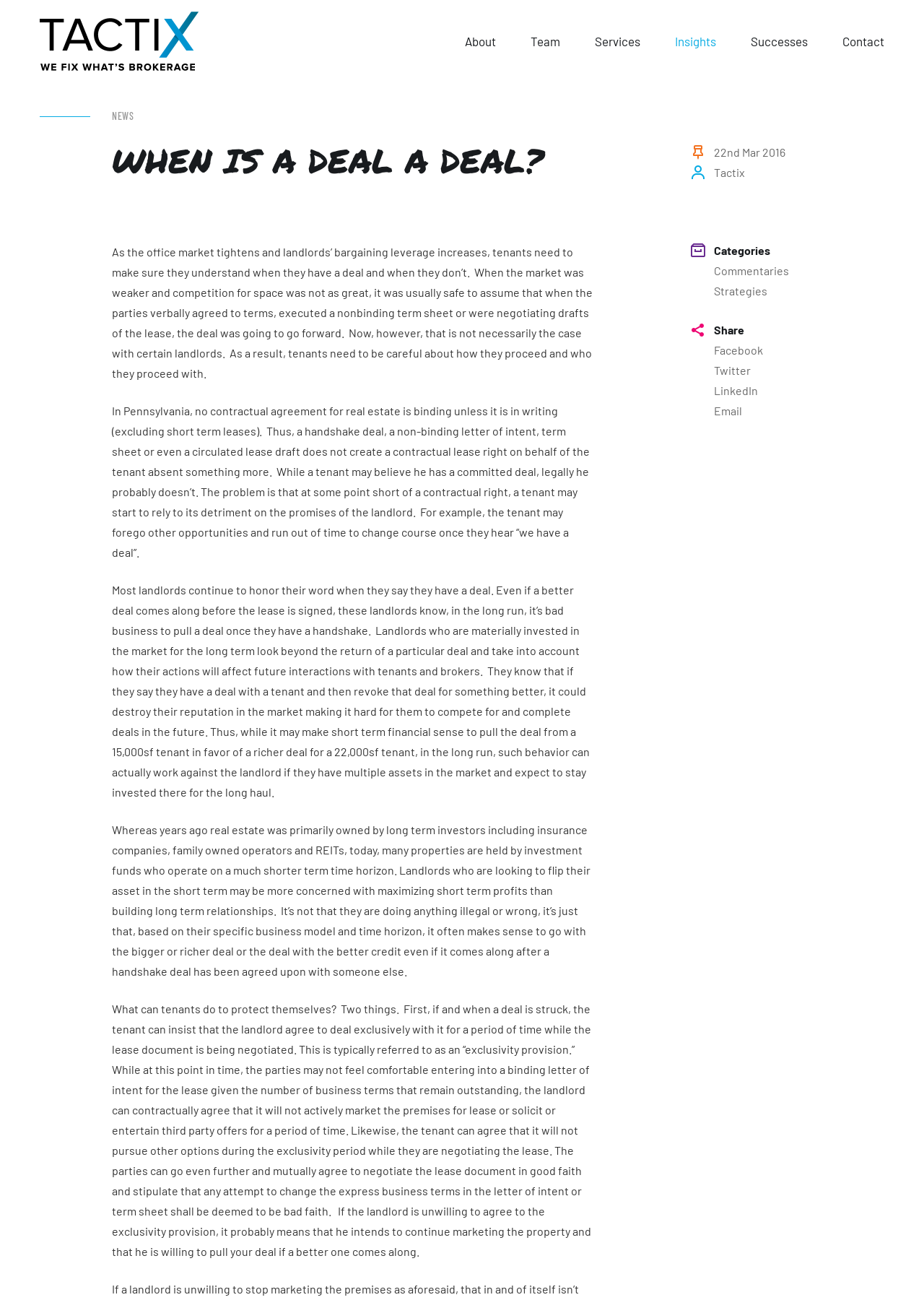What is the significance of a handshake deal in Pennsylvania?
Please craft a detailed and exhaustive response to the question.

According to the article, in Pennsylvania, a handshake deal or a non-binding letter of intent does not create a contractual lease right on behalf of the tenant. This means that a tenant may not have a legally binding agreement even if they have a verbal understanding with the landlord.